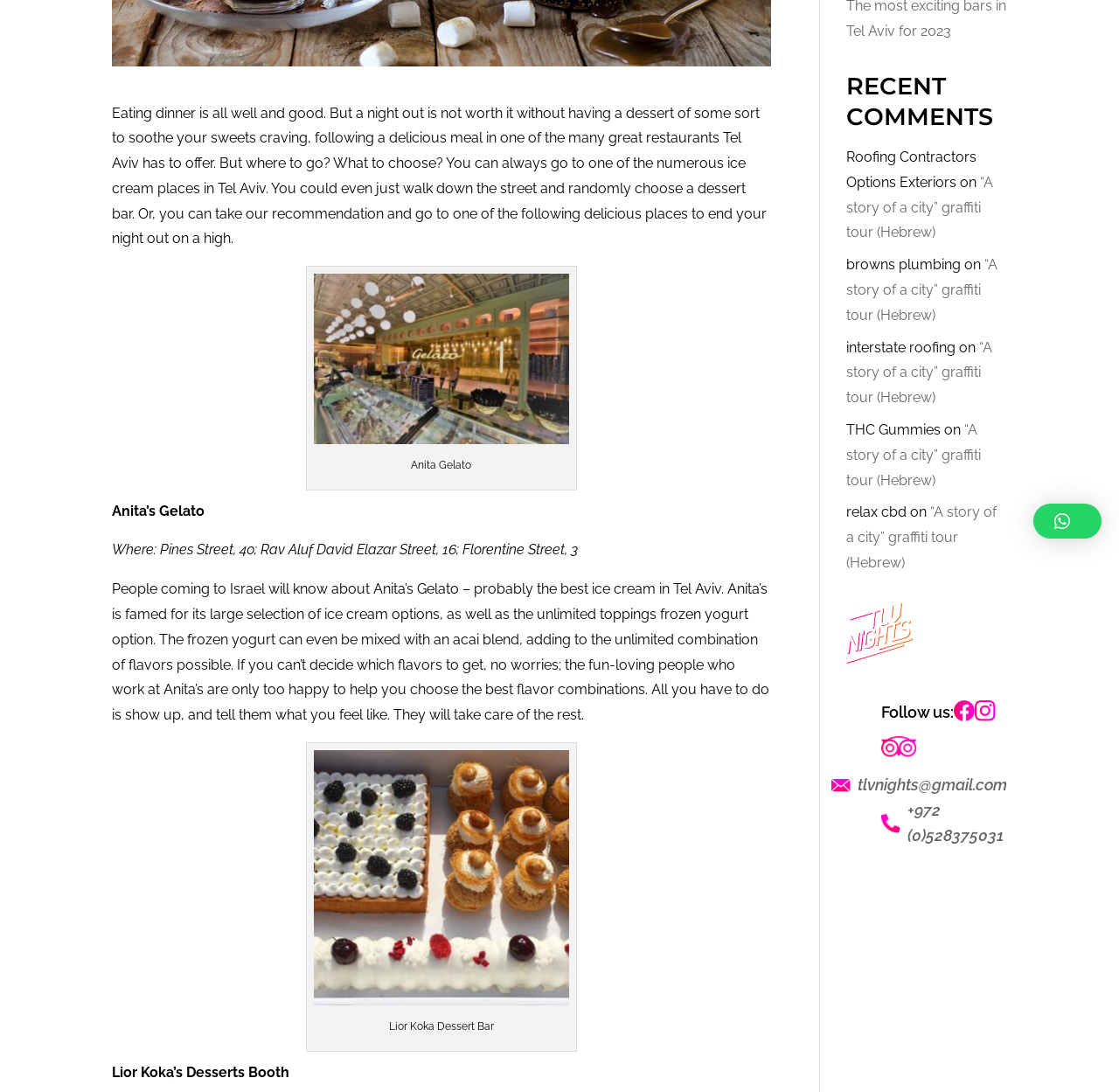Given the description "+972 (0)528375031", determine the bounding box of the corresponding UI element.

[0.811, 0.733, 0.897, 0.773]